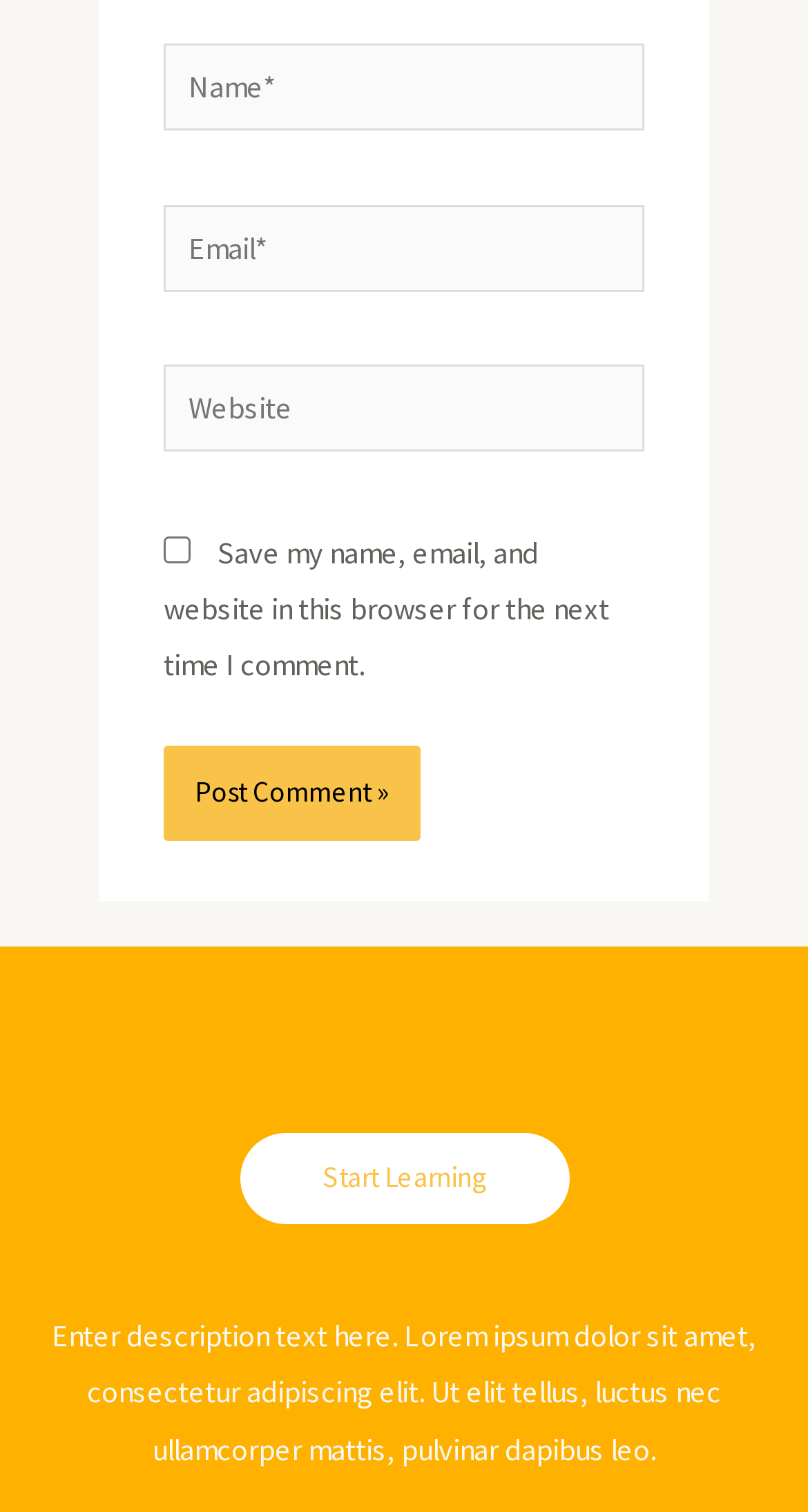Based on the image, give a detailed response to the question: Is the checkbox checked by default?

The checkbox element has a property 'checked: false' which indicates that it is not checked by default. This checkbox is for saving the user's name, email, and website in the browser for the next time they comment.